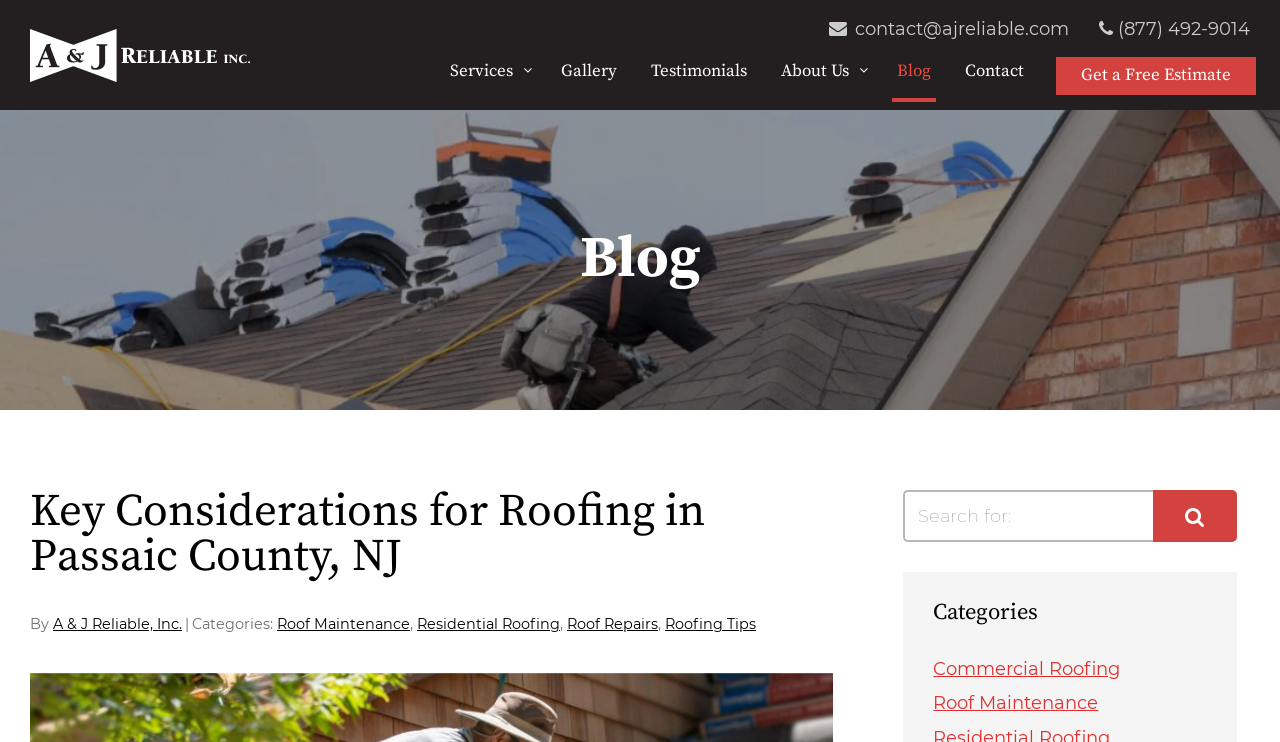What is the search box located below?
Give a single word or phrase as your answer by examining the image.

Key Considerations for Roofing in Passaic County, NJ